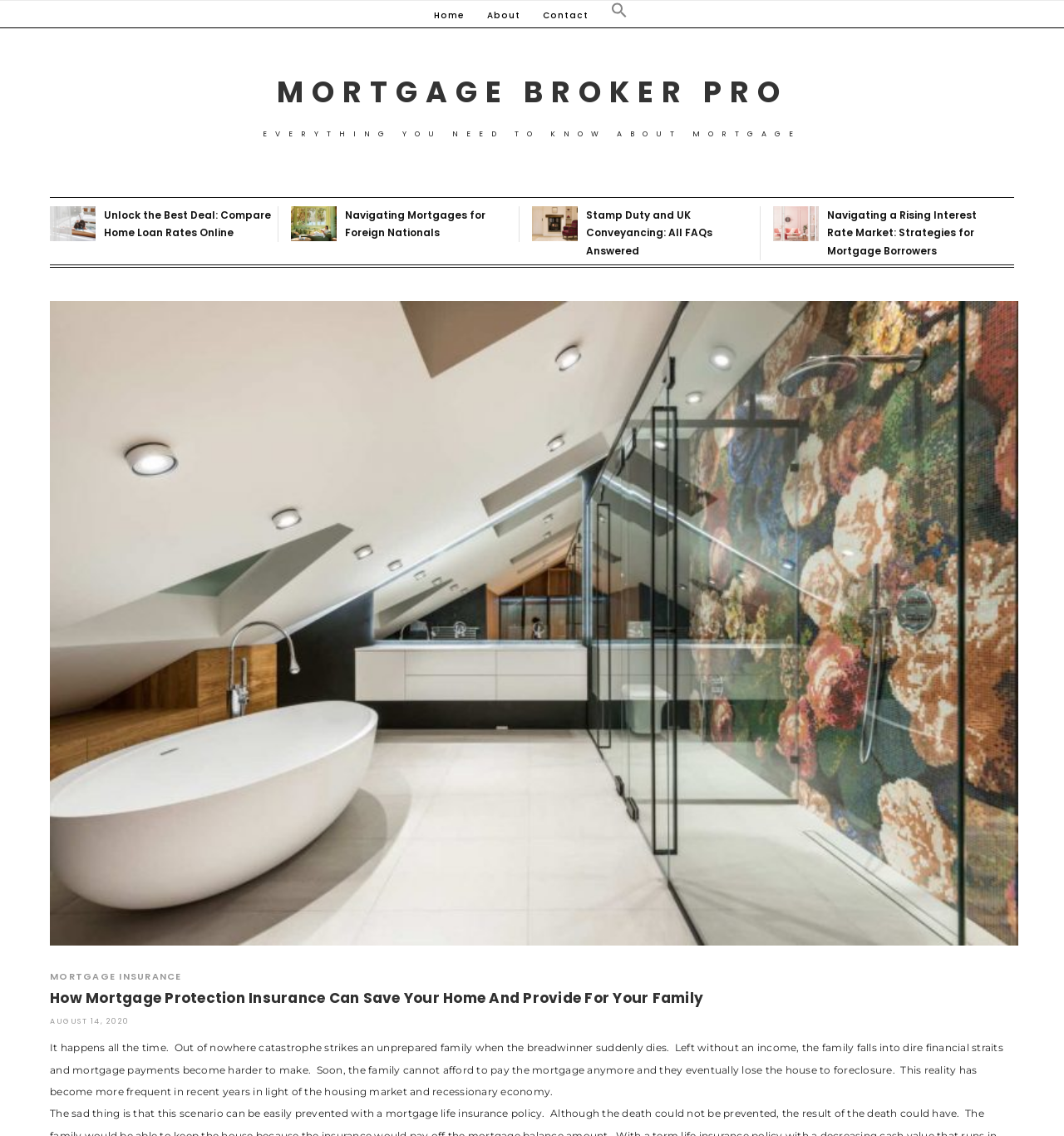Find and specify the bounding box coordinates that correspond to the clickable region for the instruction: "Compare home loan rates online".

[0.047, 0.181, 0.09, 0.217]